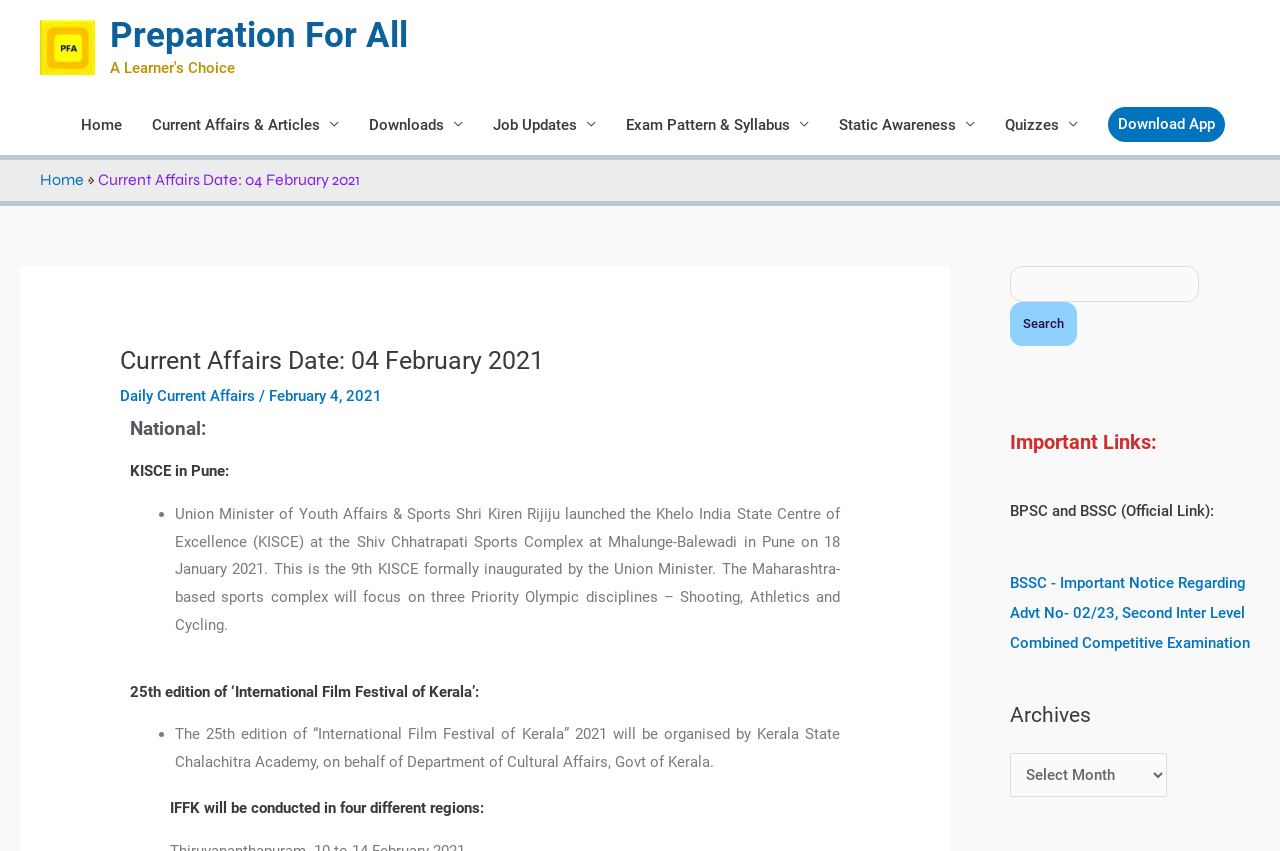Explain the webpage in detail, including its primary components.

The webpage is about current affairs, specifically dated February 4, 2021. At the top left, there is a logo of "Preparation For All" with a link to the homepage. Next to it, there is a navigation menu with links to various sections, including "Home", "Current Affairs & Articles", "Downloads", "Job Updates", "Exam Pattern & Syllabus", "Static Awareness", and "Quizzes". 

Below the navigation menu, there is a heading that reads "Current Affairs Date: 04 February 2021" with a link to "Daily Current Affairs" and the date "February 4, 2021". 

The main content of the webpage is divided into sections, each with a heading and a list of points. The first section is titled "National" and has a list of points, including the launch of the Khelo India State Centre of Excellence (KISCE) in Pune. The second section is about the 25th edition of the "International Film Festival of Kerala" and has a list of points, including the organization and location of the festival.

On the right side of the webpage, there are several complementary sections. The first section has a search box with a button to search. The second section is titled "Important Links" and has a mark symbol. The third section has a link to the official website of BPSC and BSSC. The fourth section has a link to an important notice regarding an advertisement. The fifth section is titled "Archives" and has a combobox to select archives.

Overall, the webpage appears to be a news or information website focused on current affairs, with a navigation menu and various sections for different types of content.